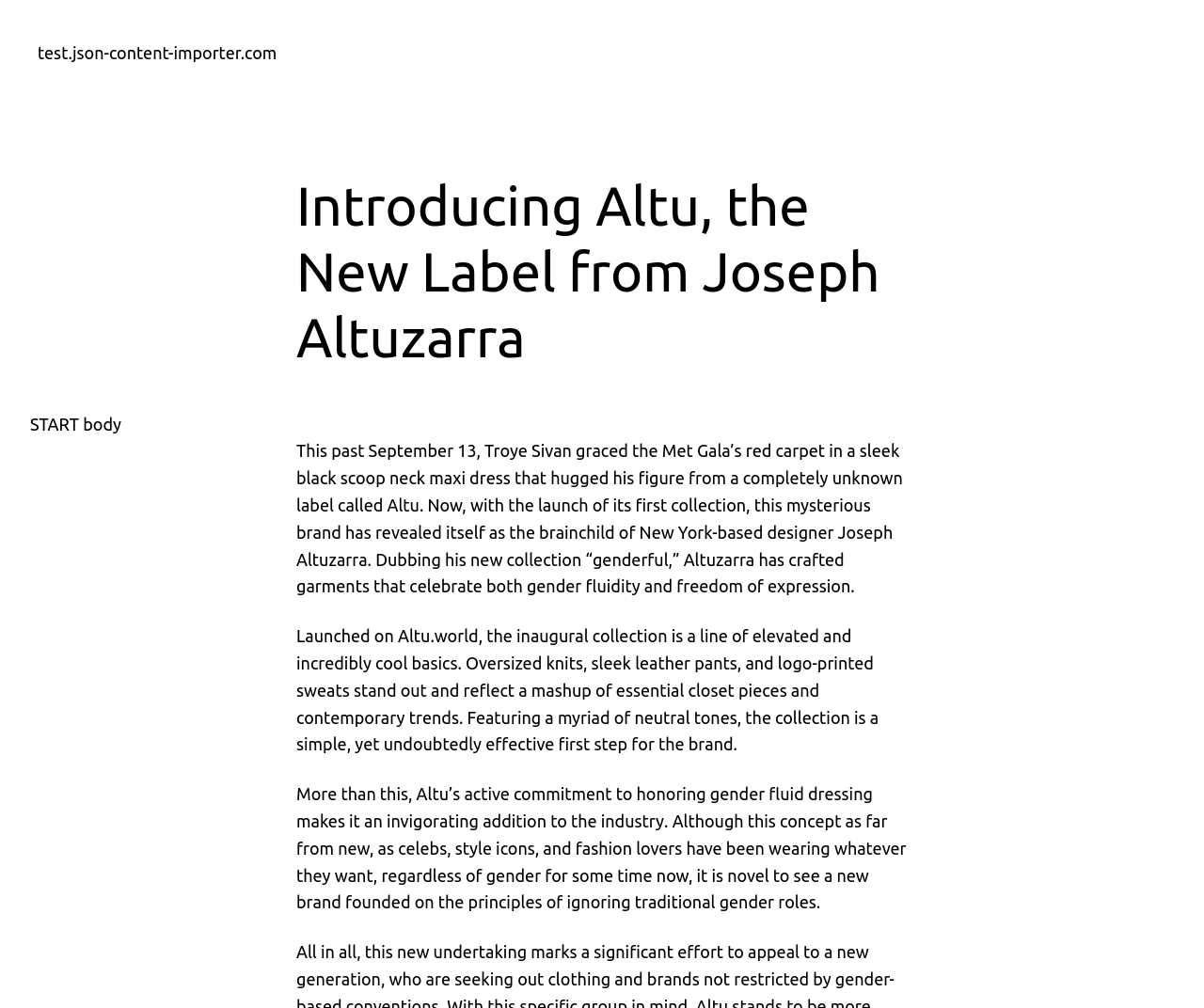Calculate the bounding box coordinates for the UI element based on the following description: "test.json-content-importer.com". Ensure the coordinates are four float numbers between 0 and 1, i.e., [left, top, right, bottom].

[0.031, 0.043, 0.23, 0.061]